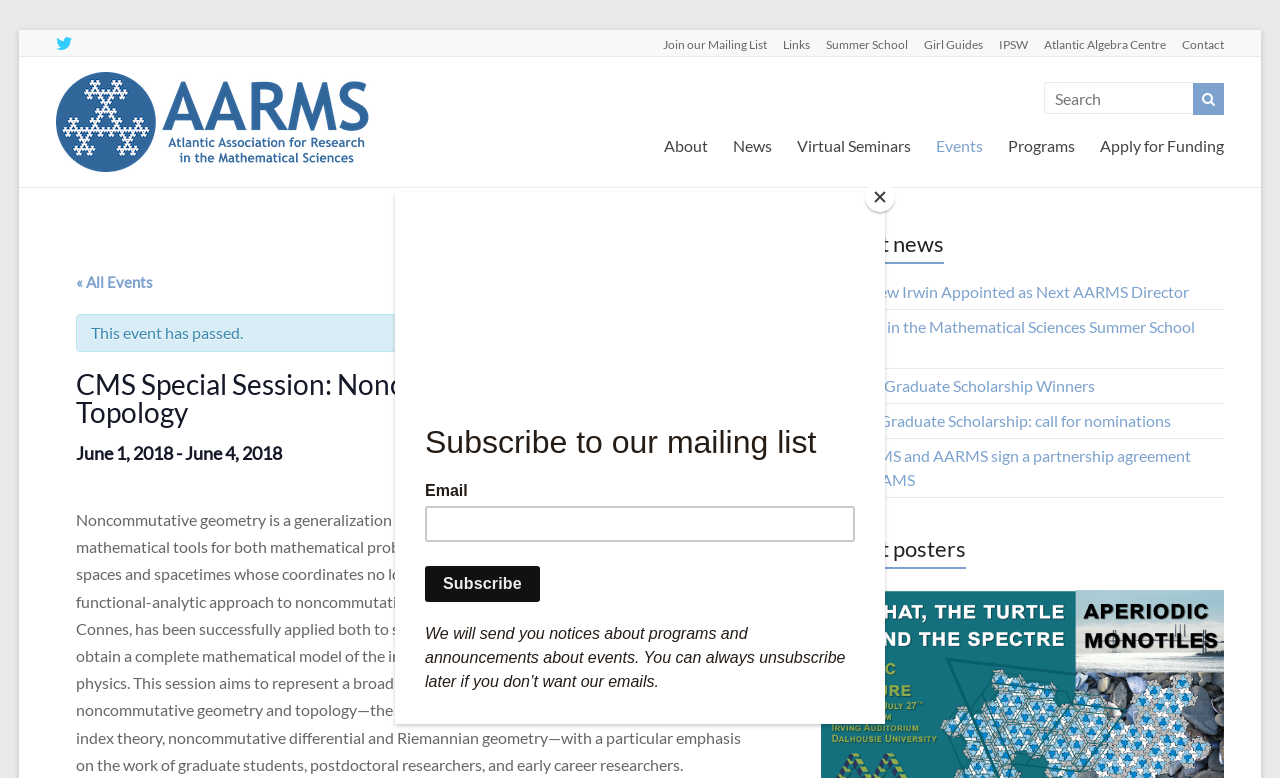Create an in-depth description of the webpage, covering main sections.

The webpage is about a special session on noncommutative geometry and topology, hosted by the CMS (Canadian Mathematical Society). 

At the top left corner, there is a small icon and a link to join the mailing list, followed by several links to other pages, including "Links", "Summer School", "Girl Guides", "IPSW", "Atlantic Algebra Centre", and "Contact". 

Below these links, there is a search bar with a textbox and a search button. 

To the right of the search bar, there are several links to main sections of the website, including "About", "News", "Virtual Seminars", "Events", "Programs", and "Apply for Funding". 

Further down, there is a section dedicated to the special session, with a heading that repeats the title of the webpage. Below the heading, there is a subheading indicating the dates of the event, June 1-4, 2018. 

The main content of the webpage is a long paragraph that describes noncommutative geometry and its applications, as well as the goals of the special session. 

To the right of the main content, there is a sidebar with two sections. The top section is titled "Recent news" and lists several news articles, including appointments, summer school announcements, and scholarship winners. The bottom section is titled "Recent posters" and contains a single link. 

At the bottom of the webpage, there is a button to close a popup window, and an iframe that takes up most of the bottom half of the page.